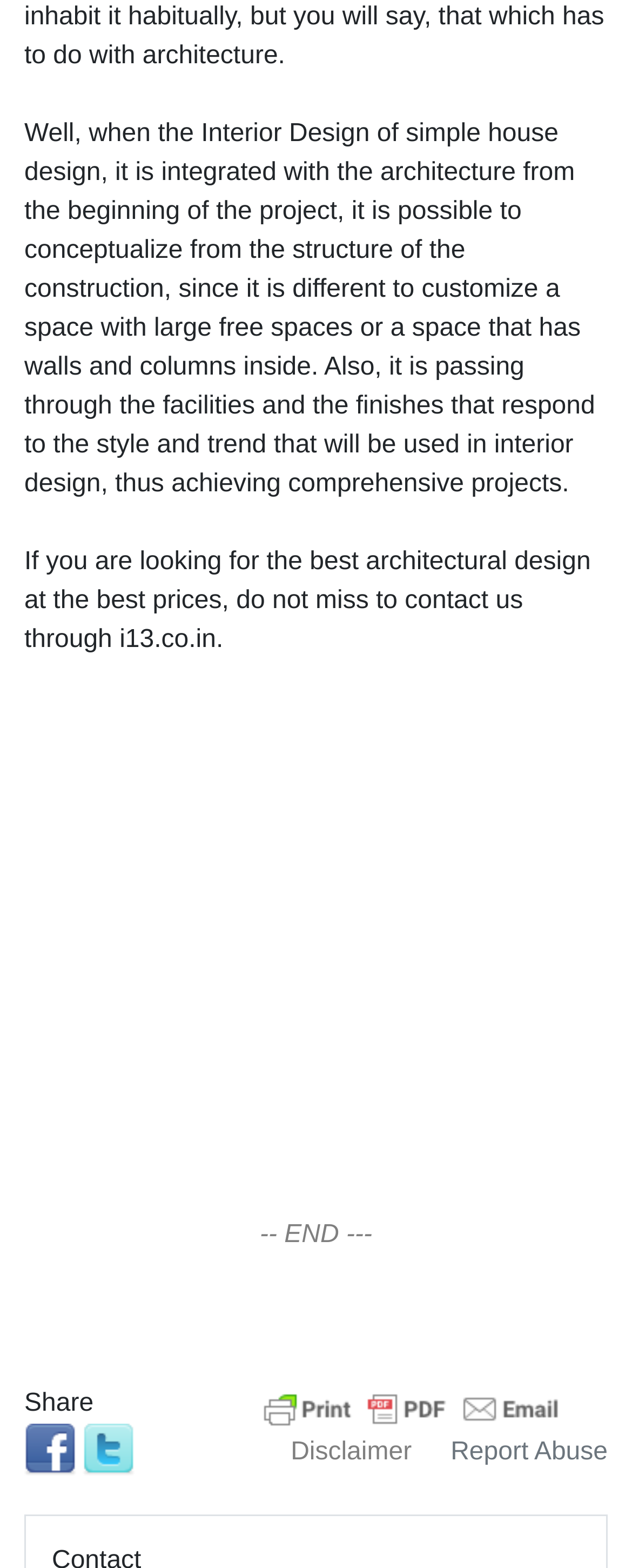What is the topic of the text at the top of the page?
Look at the screenshot and give a one-word or phrase answer.

Interior Design